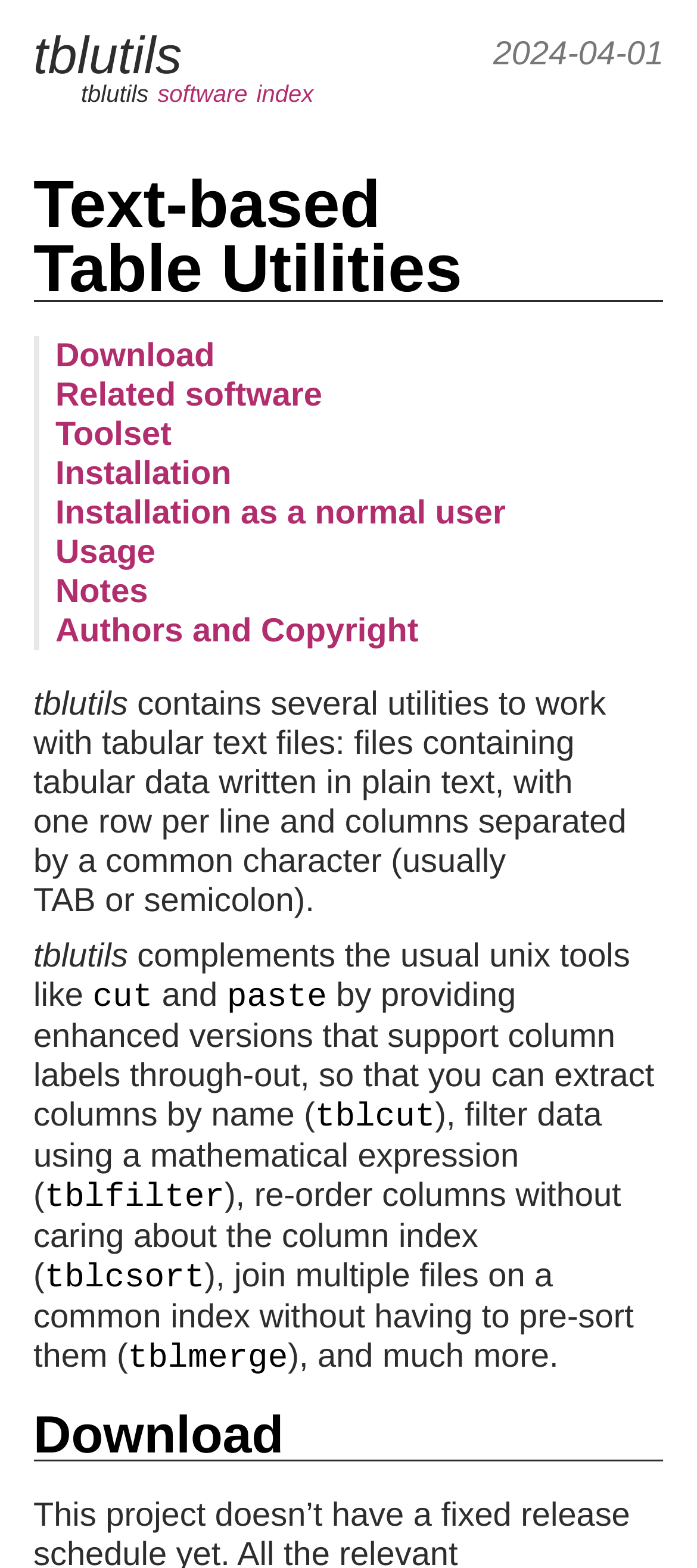Determine the bounding box coordinates for the UI element matching this description: "Related software".

[0.079, 0.239, 0.462, 0.263]